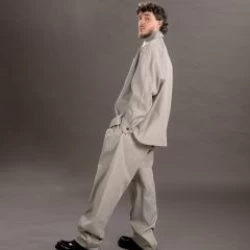From the details in the image, provide a thorough response to the question: Is the man wearing a loose-fitting jacket?

The caption states that the man is dressed in an oversized light gray outfit that consists of a loose-fitting jacket and matching trousers, contributing to a relaxed yet fashion-forward appearance.